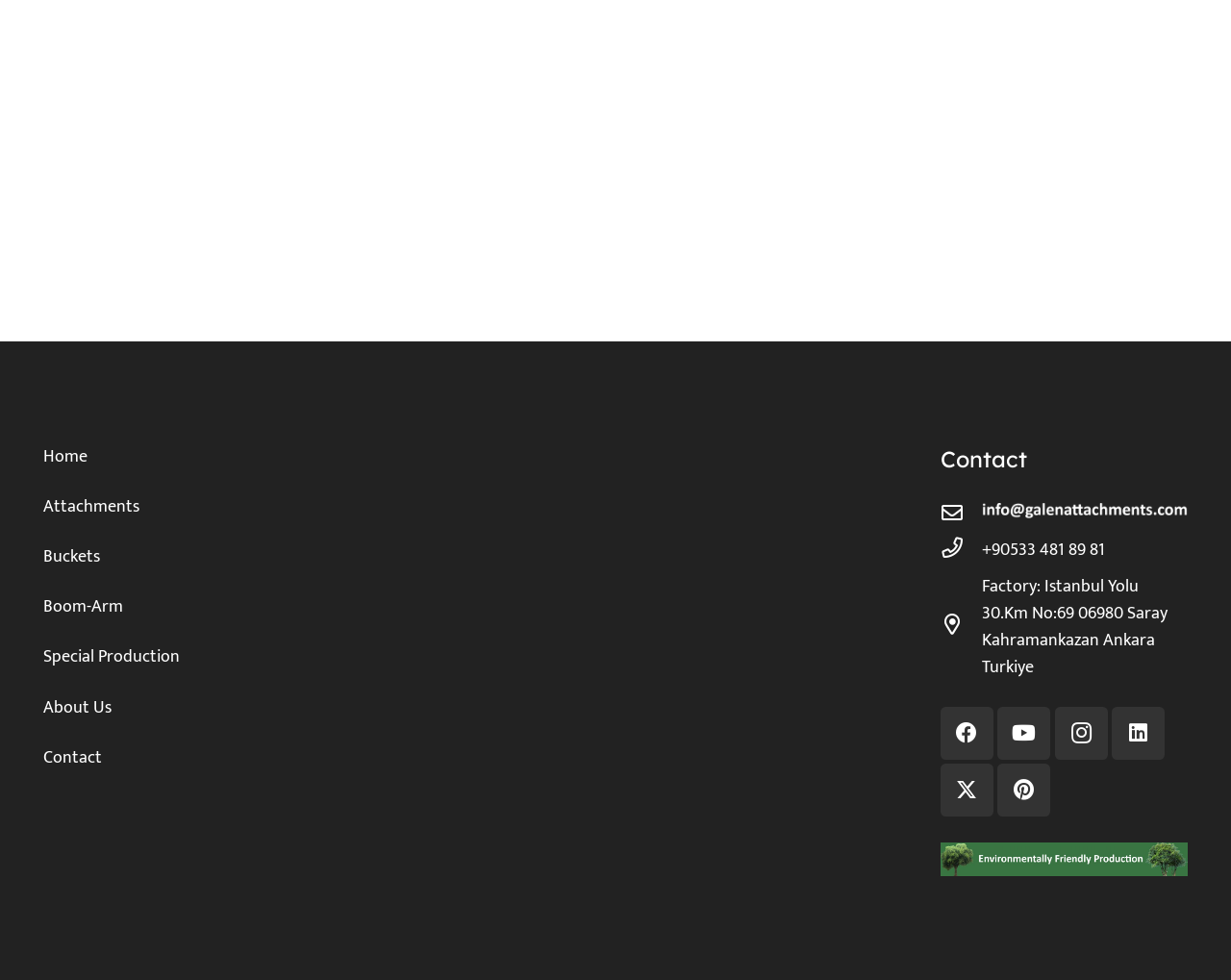Please locate the bounding box coordinates of the element's region that needs to be clicked to follow the instruction: "view screen buckets". The bounding box coordinates should be provided as four float numbers between 0 and 1, i.e., [left, top, right, bottom].

[0.165, 0.249, 0.253, 0.278]